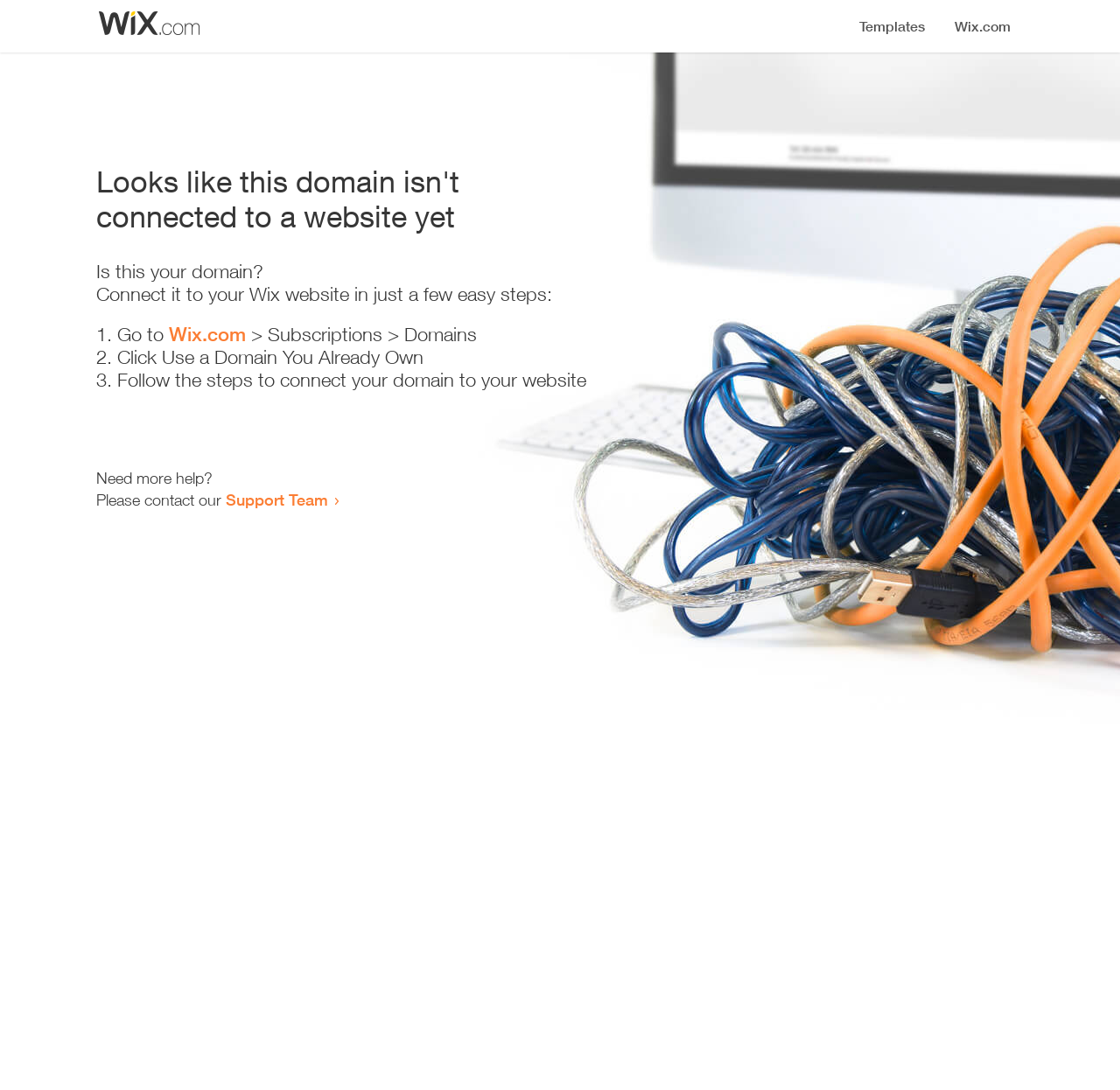Given the element description Wix.com, predict the bounding box coordinates for the UI element in the webpage screenshot. The format should be (top-left x, top-left y, bottom-right x, bottom-right y), and the values should be between 0 and 1.

[0.151, 0.296, 0.22, 0.317]